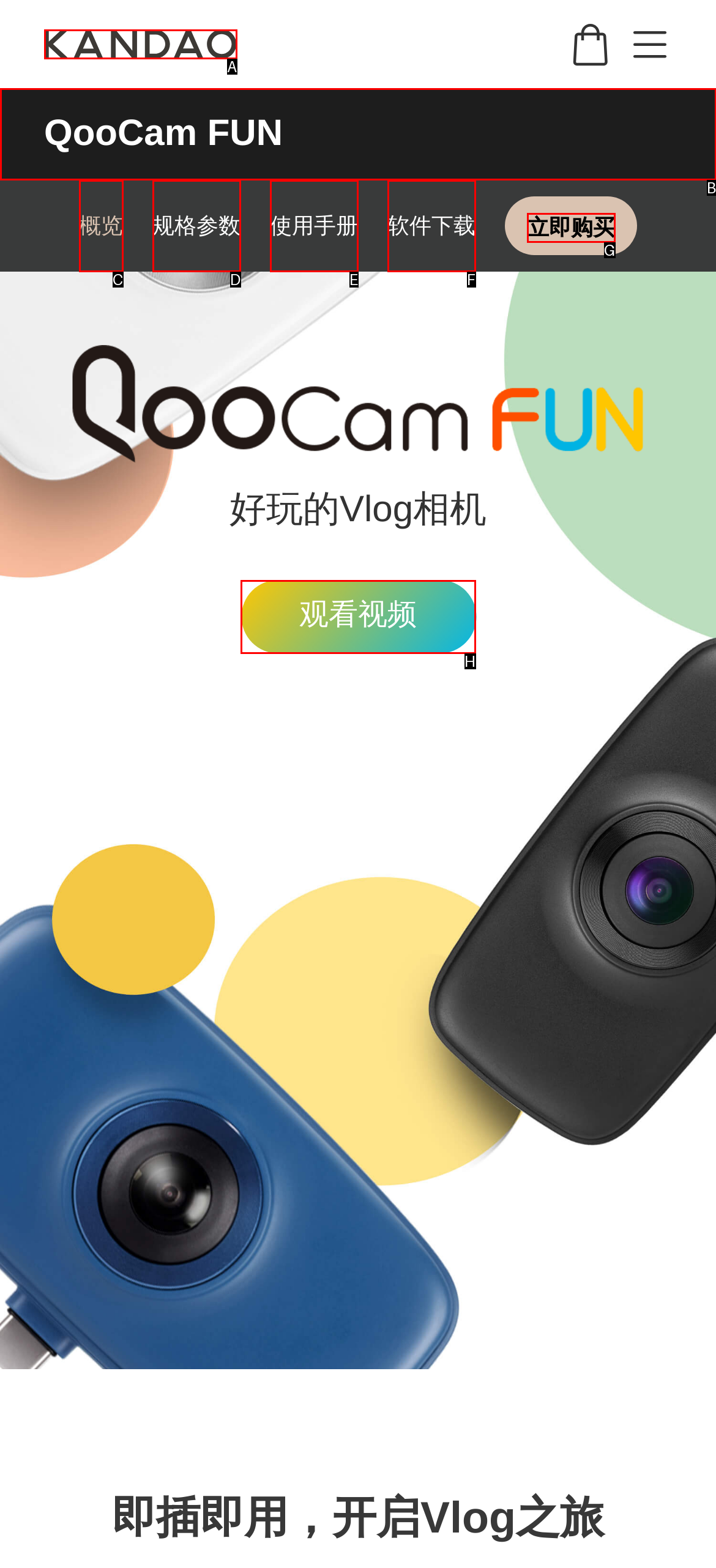Which lettered option matches the following description: QooCam FUN
Provide the letter of the matching option directly.

B